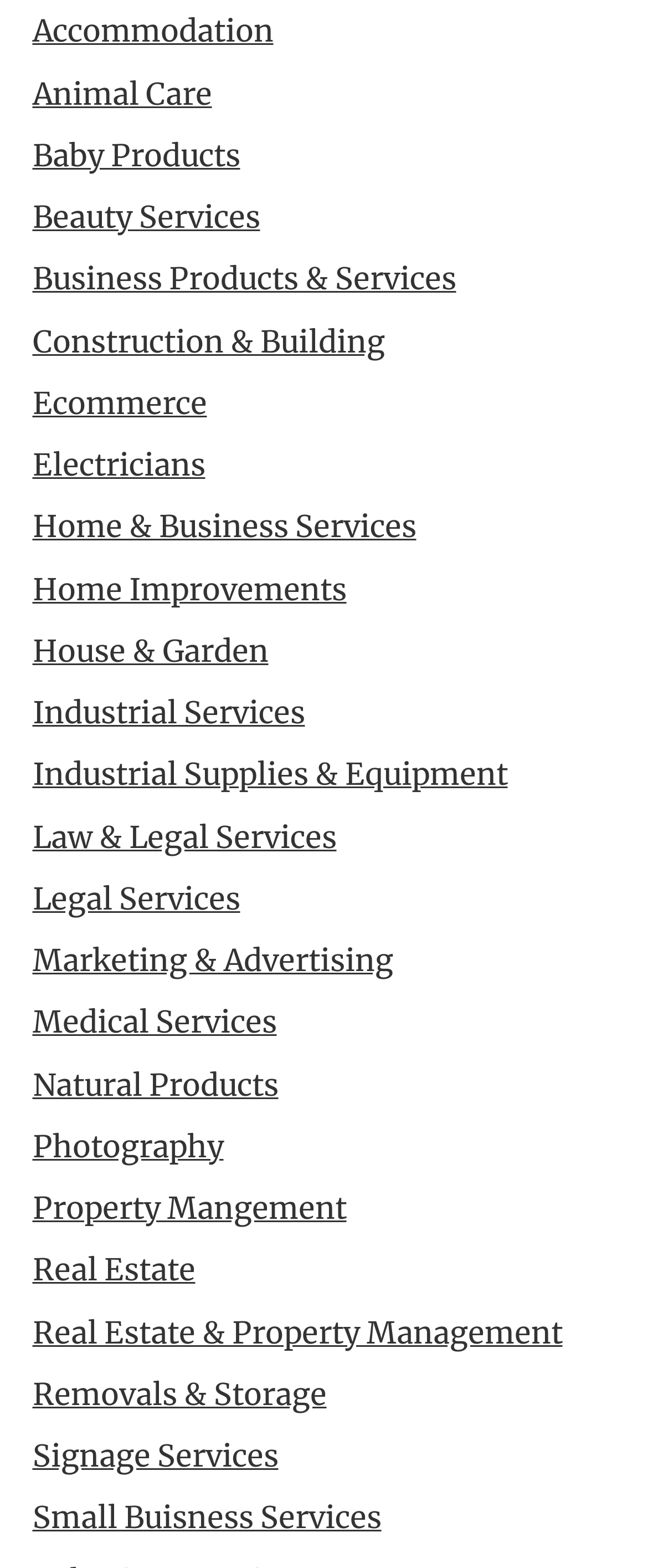Indicate the bounding box coordinates of the element that needs to be clicked to satisfy the following instruction: "Click on Accommodation". The coordinates should be four float numbers between 0 and 1, i.e., [left, top, right, bottom].

[0.05, 0.008, 0.422, 0.032]